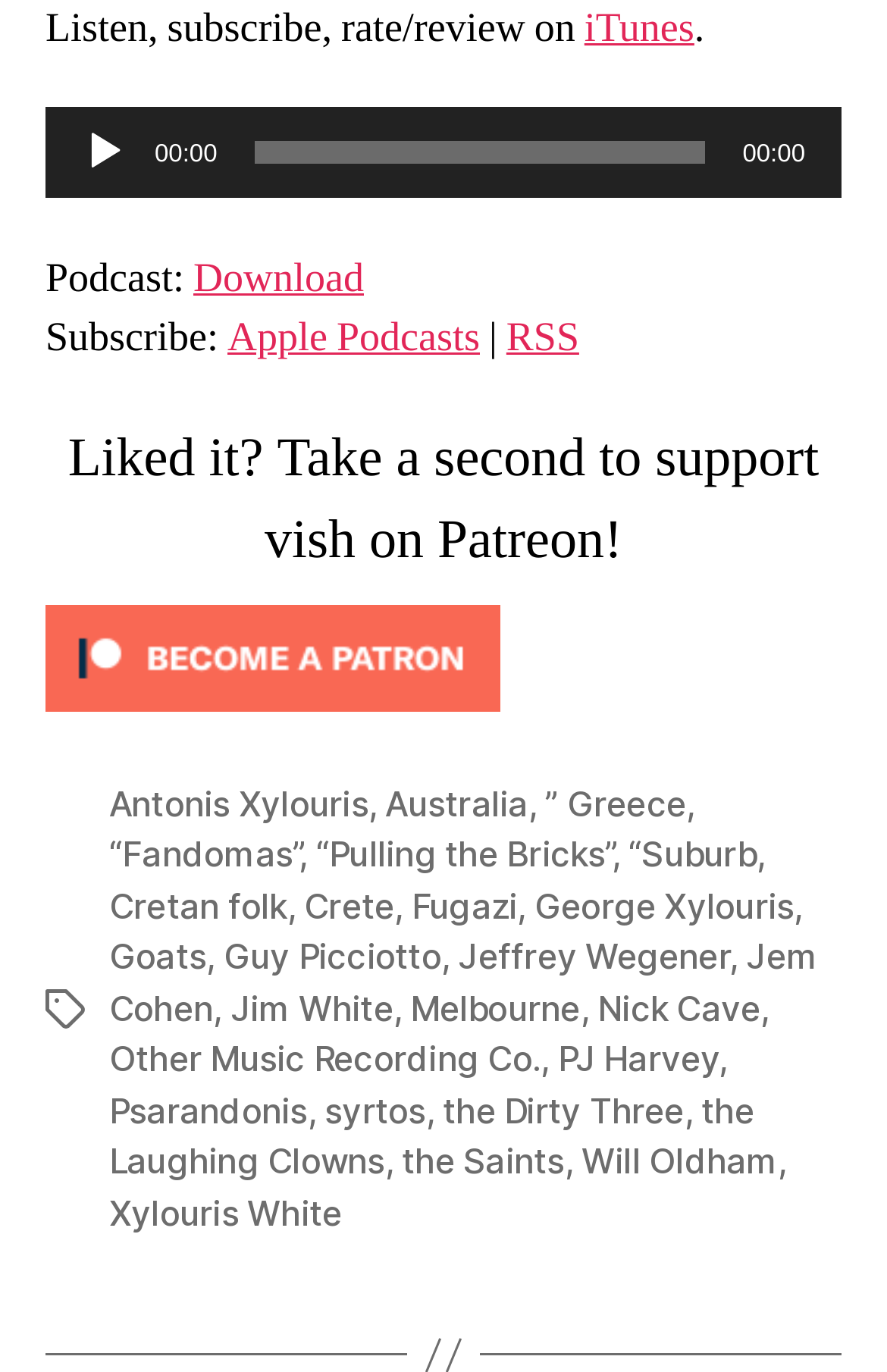Specify the bounding box coordinates (top-left x, top-left y, bottom-right x, bottom-right y) of the UI element in the screenshot that matches this description: Other Music Recording Co.

[0.123, 0.756, 0.609, 0.788]